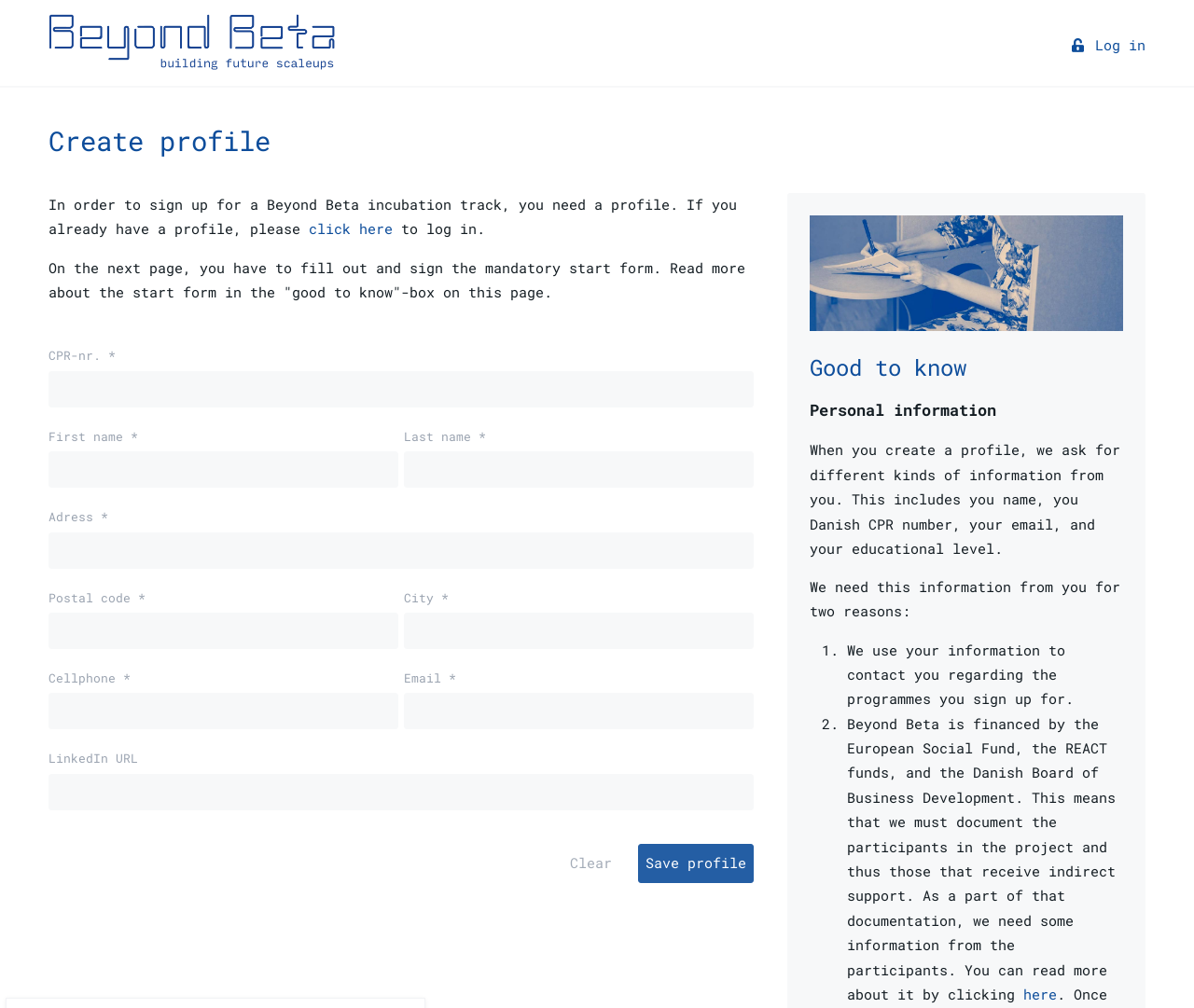What information is required to create a profile?
Give a detailed and exhaustive answer to the question.

The webpage requires personal information such as CPR number, first name, last name, address, postal code, city, cellphone number, and email to create a profile. Additionally, LinkedIn URL is optional.